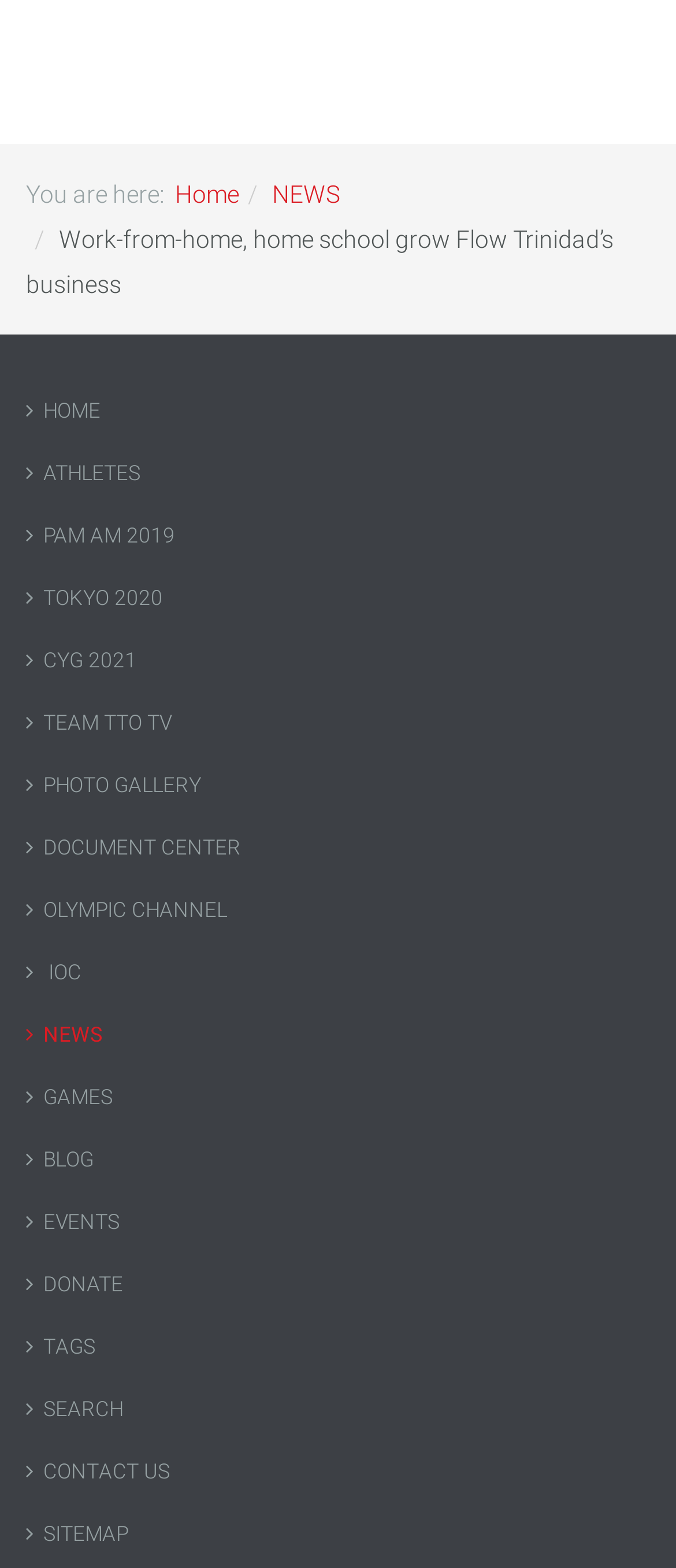What is the bounding box coordinate of the 'TEAM TTO TV' link?
Provide an in-depth answer to the question, covering all aspects.

I searched for the link element with the OCR text 'TEAM TTO TV' and found its bounding box coordinate to be [0.038, 0.442, 0.962, 0.481].